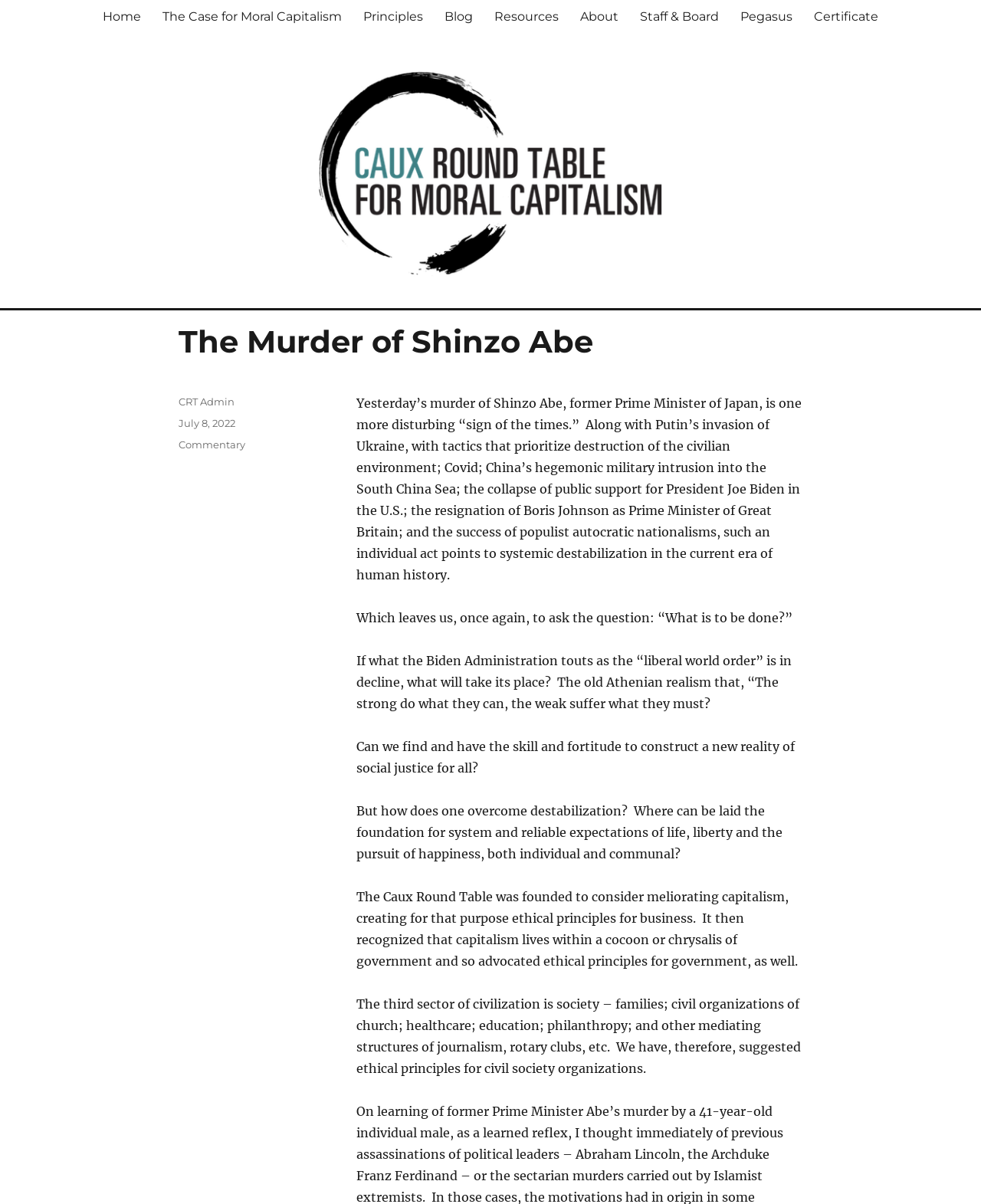Please determine the main heading text of this webpage.

The Murder of Shinzo Abe